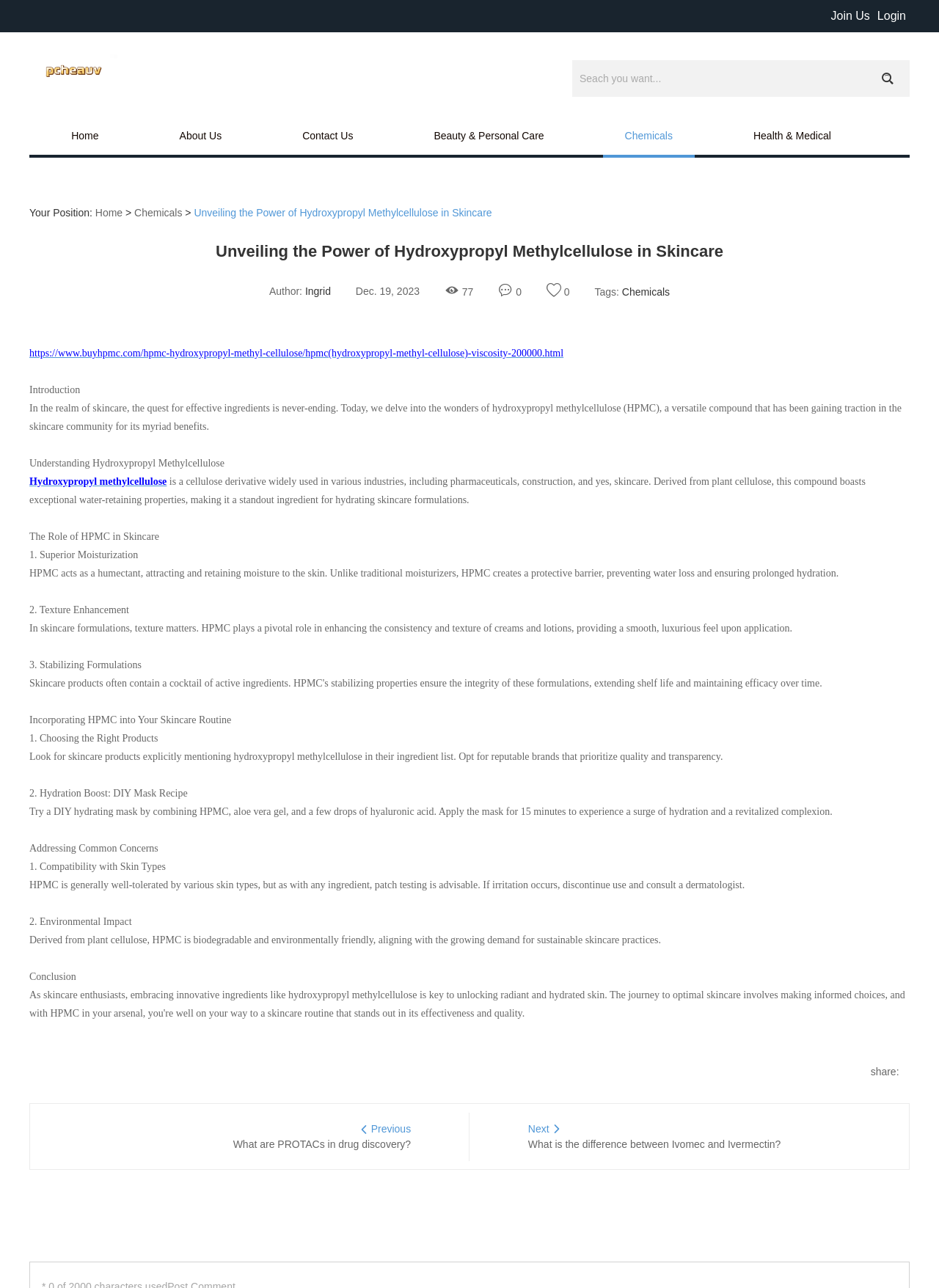Determine the bounding box coordinates for the clickable element to execute this instruction: "Visit the home page". Provide the coordinates as four float numbers between 0 and 1, i.e., [left, top, right, bottom].

None